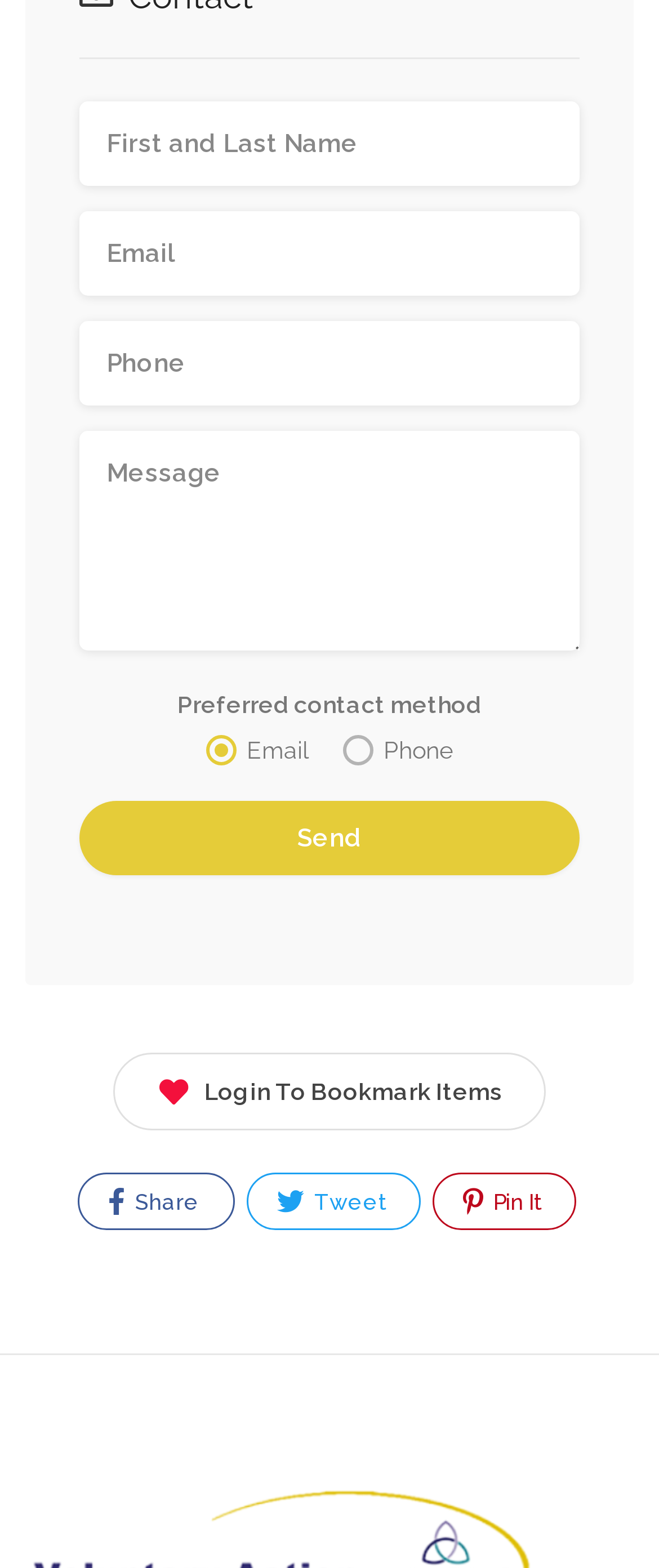Please indicate the bounding box coordinates for the clickable area to complete the following task: "Share this page". The coordinates should be specified as four float numbers between 0 and 1, i.e., [left, top, right, bottom].

[0.118, 0.748, 0.356, 0.785]